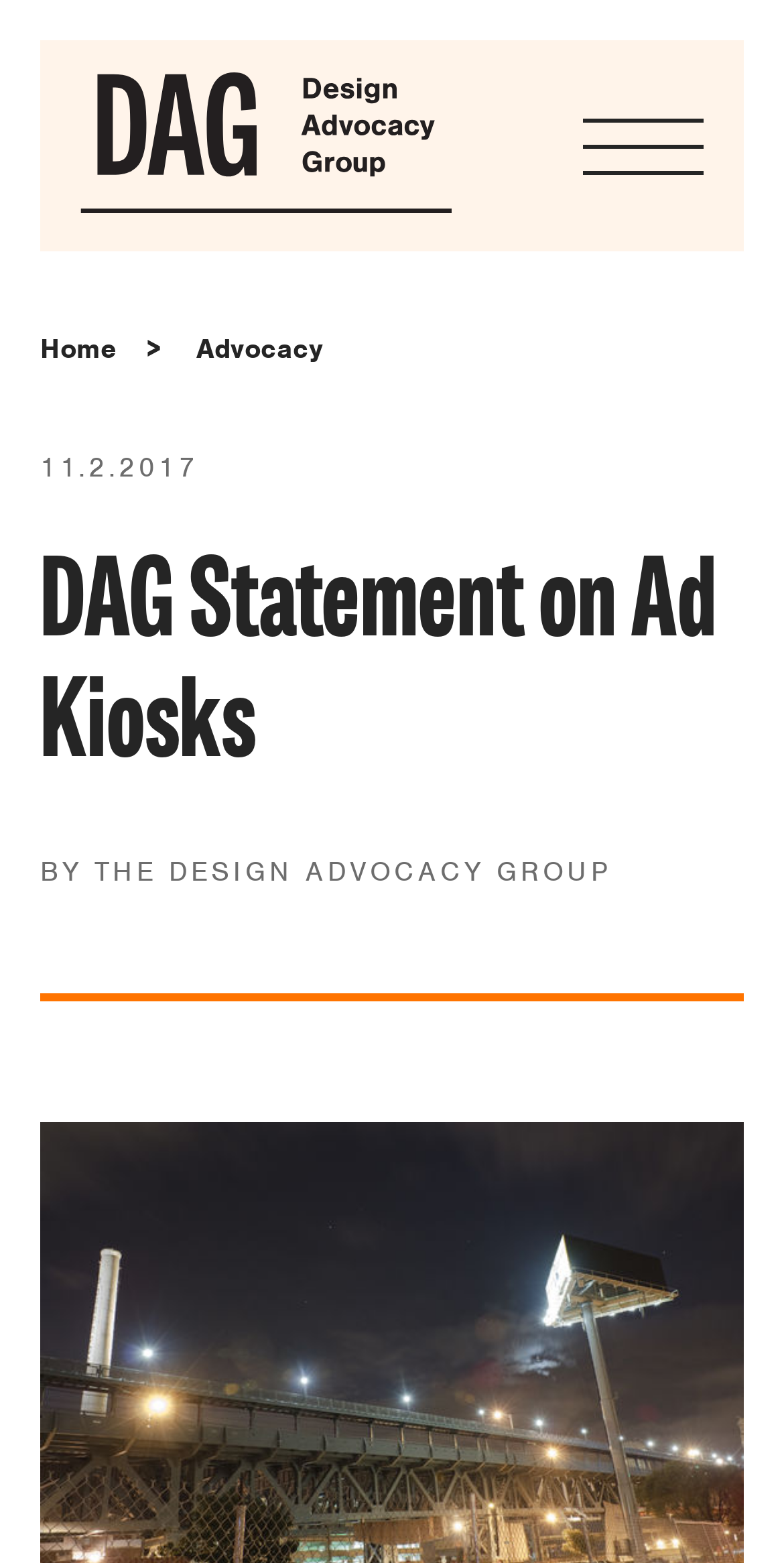Identify the bounding box of the UI element that matches this description: "Open or Close Navigation".

[0.692, 0.05, 0.949, 0.137]